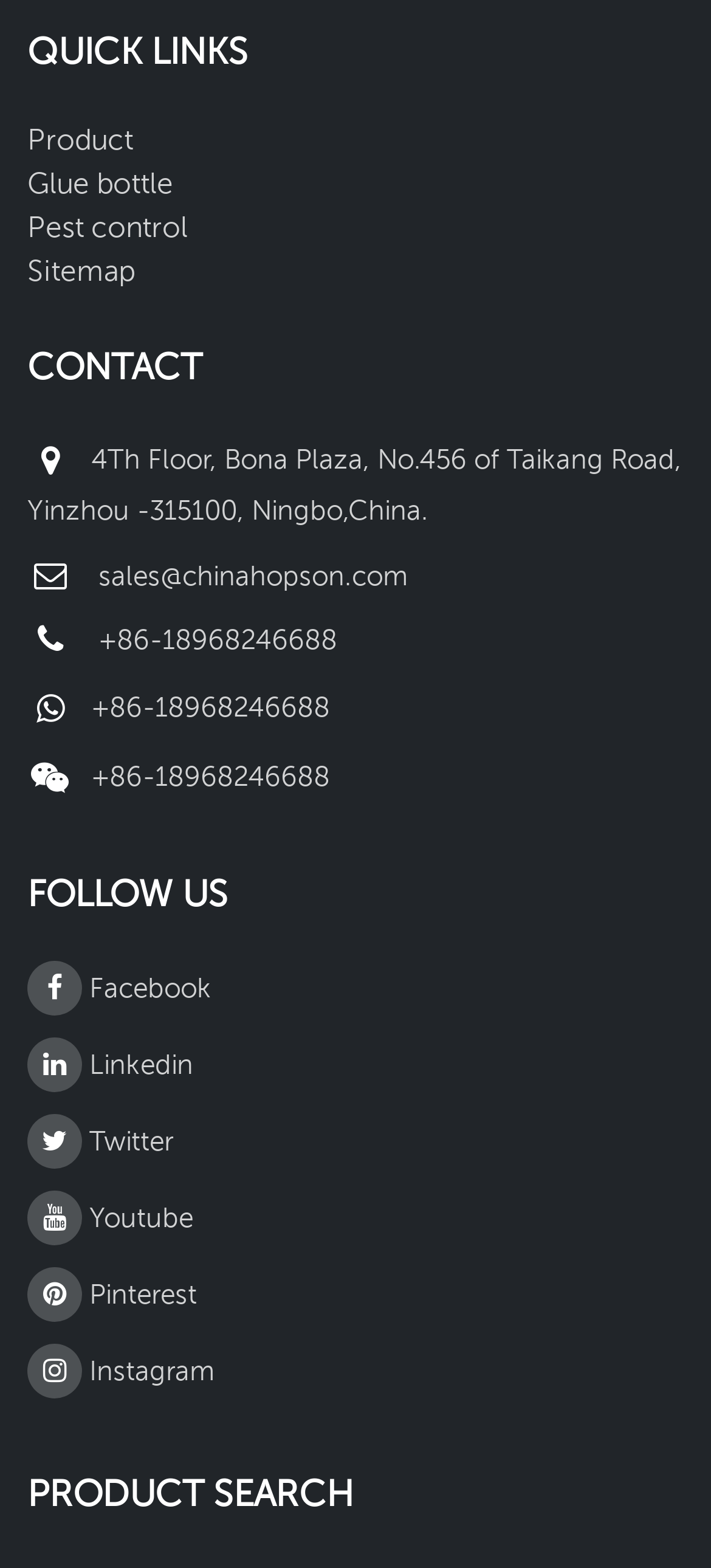What is the email address for sales?
Based on the screenshot, give a detailed explanation to answer the question.

I found the email address for sales by looking at the link element under the 'CONTACT' section, which is labeled as 'sales@chinahopson.com'.